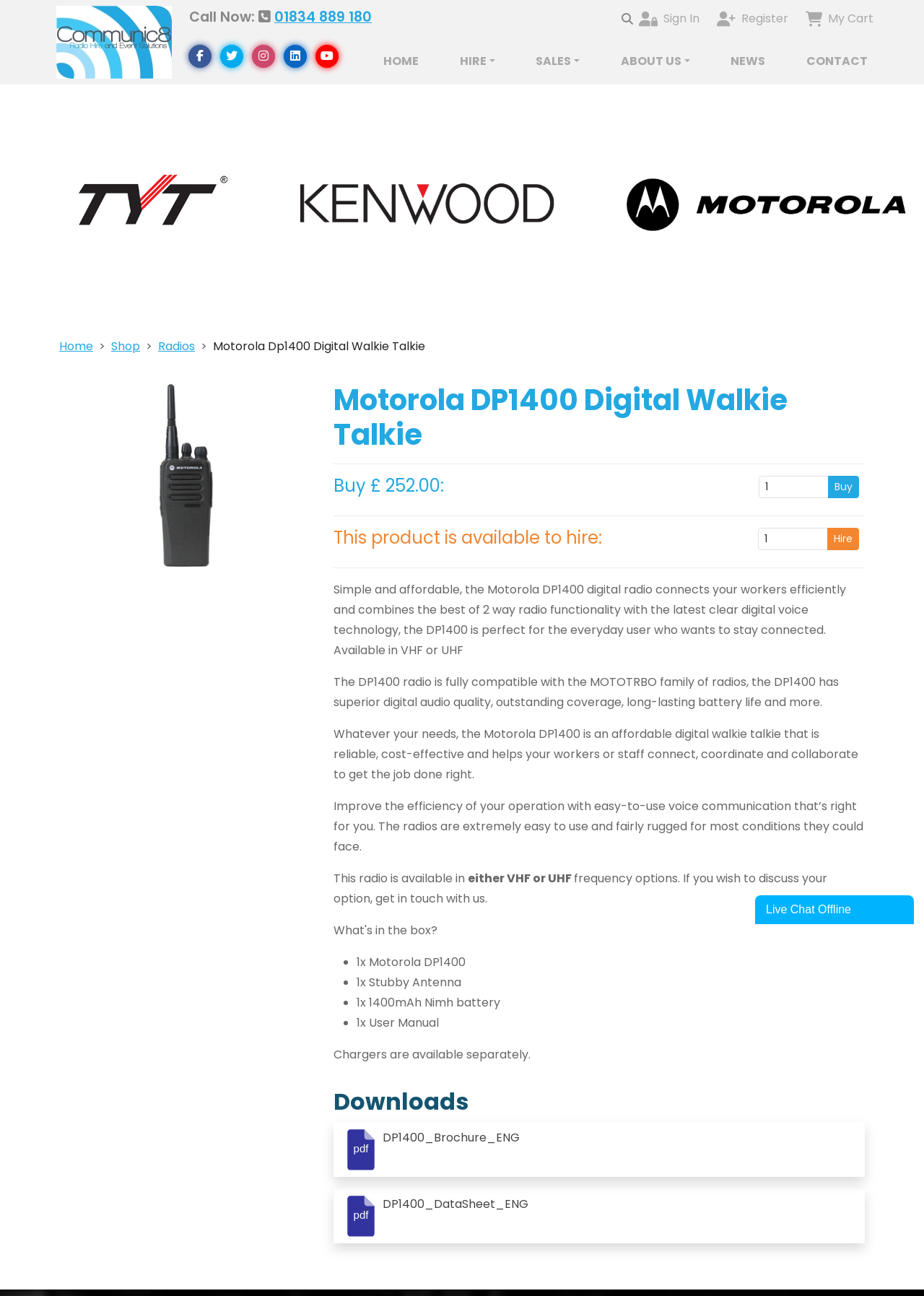Bounding box coordinates should be in the format (top-left x, top-left y, bottom-right x, bottom-right y) and all values should be floating point numbers between 0 and 1. Determine the bounding box coordinate for the UI element described as: My Cart

[0.872, 0.009, 0.945, 0.02]